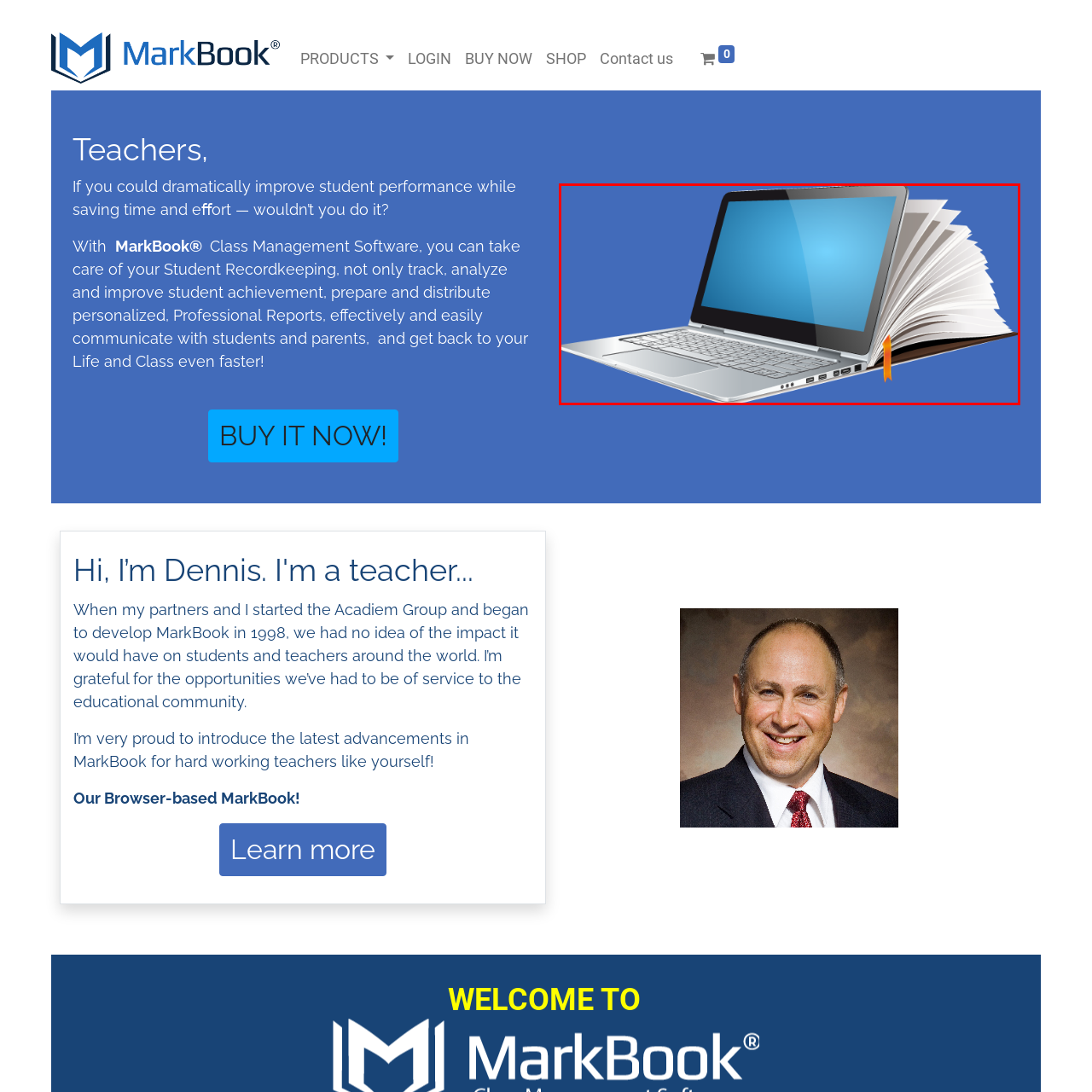What is the theme embodied by the overall composition?
Carefully look at the image inside the red bounding box and answer the question in a detailed manner using the visual details present.

The overall composition of the image, featuring a laptop alongside an open book, embodies the theme of modern education. This is evident from the description of the image, which highlights how digital tools can enhance the learning experience, showcasing the fusion of technology and education.